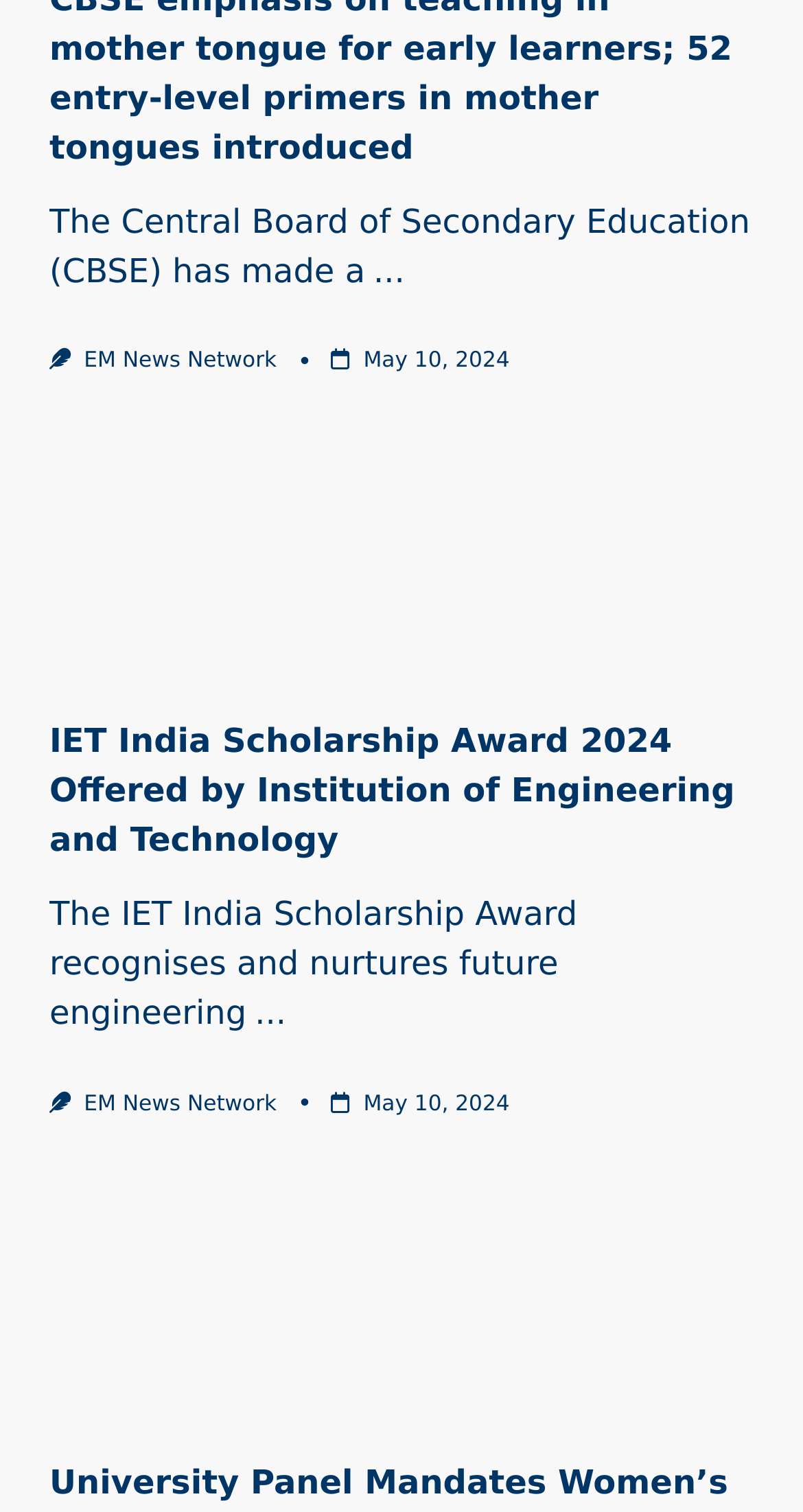Determine the bounding box coordinates in the format (top-left x, top-left y, bottom-right x, bottom-right y). Ensure all values are floating point numbers between 0 and 1. Identify the bounding box of the UI element described by: EM News Network

[0.104, 0.231, 0.345, 0.247]